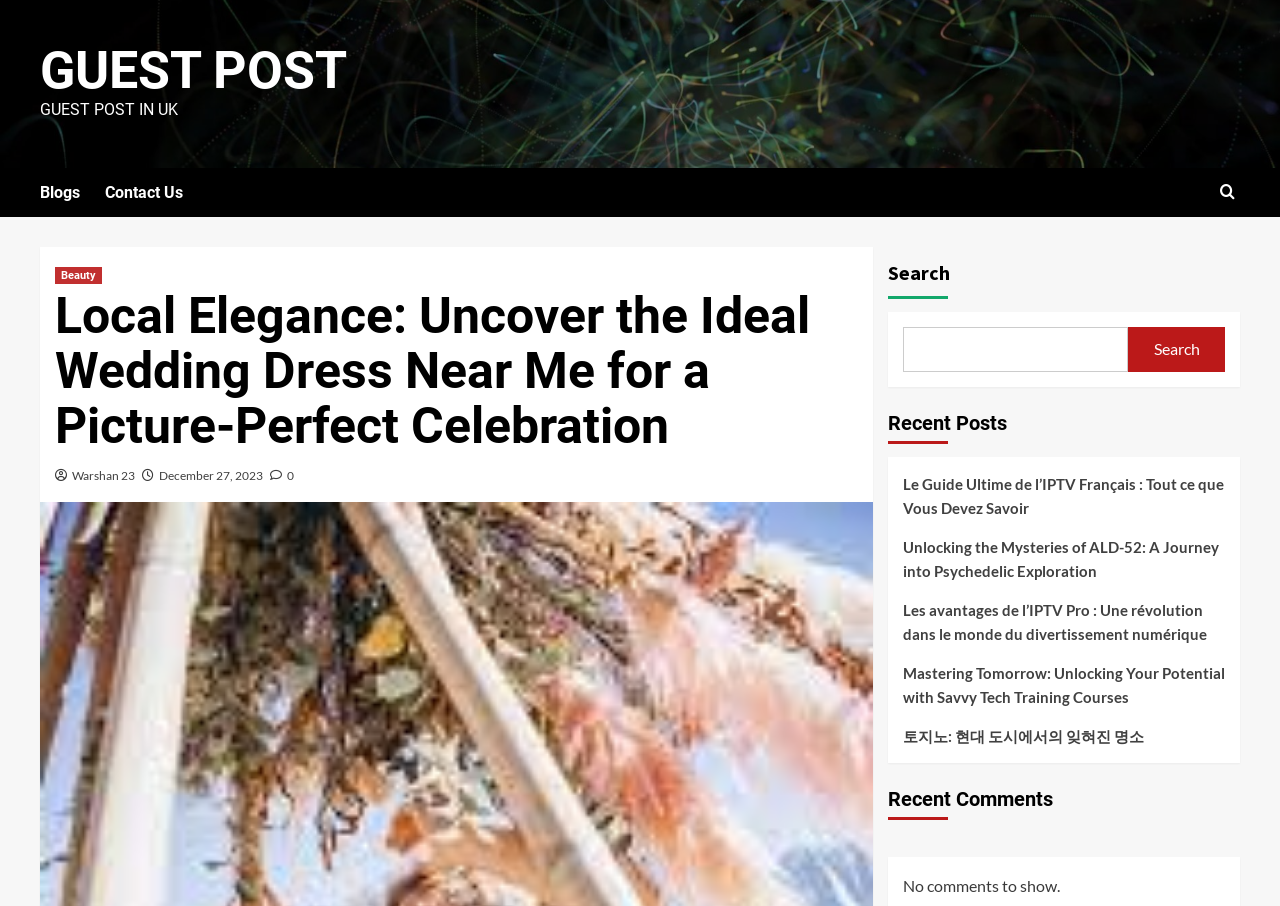Determine the bounding box for the UI element that matches this description: "Beauty".

[0.043, 0.294, 0.08, 0.313]